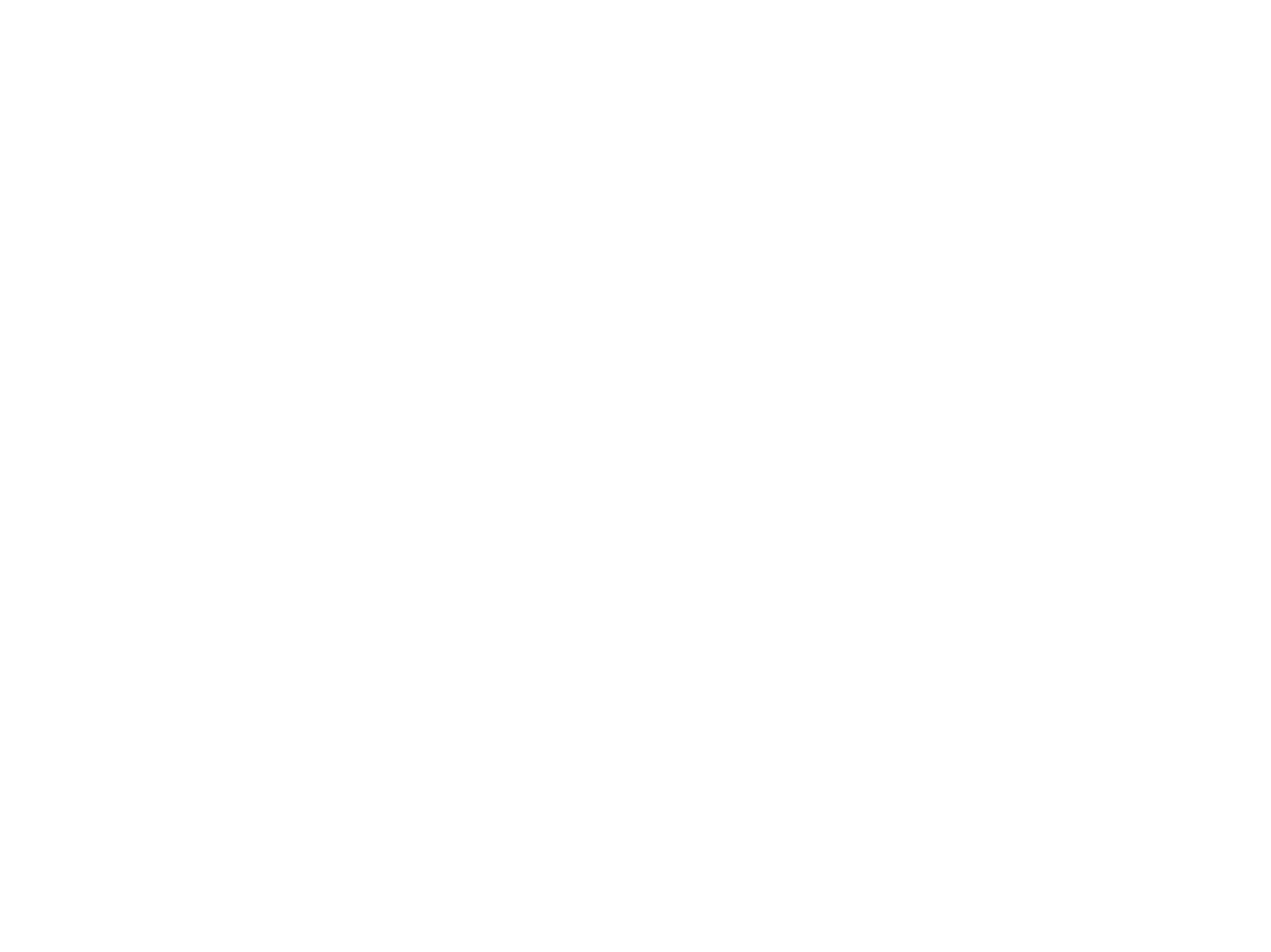Provide the bounding box coordinates for the UI element that is described as: "DiSH Lab".

[0.093, 0.966, 0.128, 0.979]